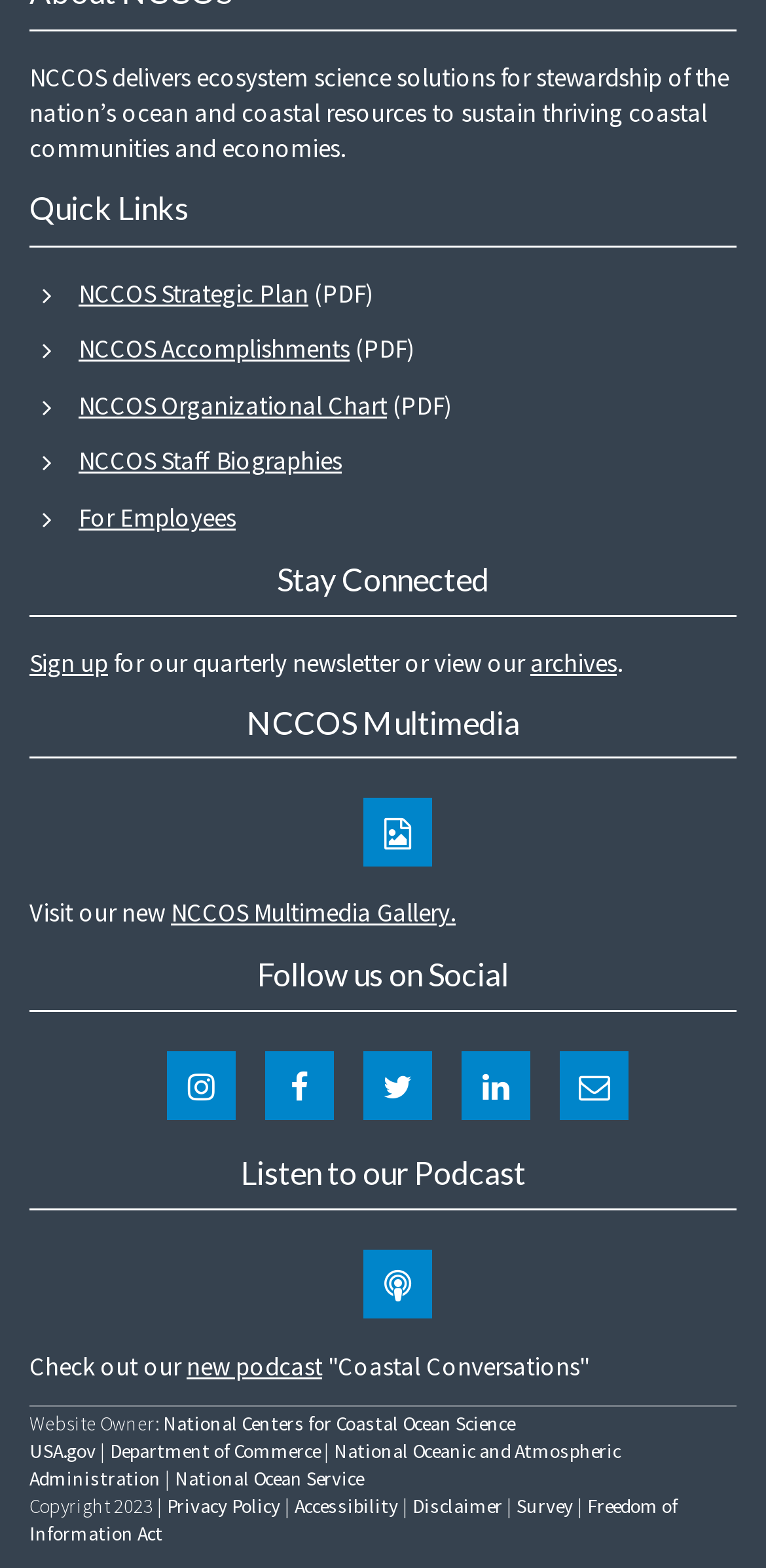Please give a succinct answer to the question in one word or phrase:
What is the name of the newsletter that users can sign up for?

quarterly newsletter